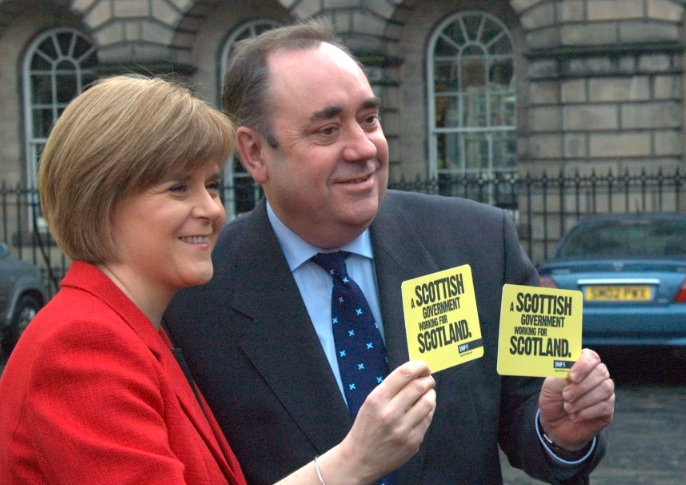What is the man wearing?
Look at the image and answer the question with a single word or phrase.

business suit